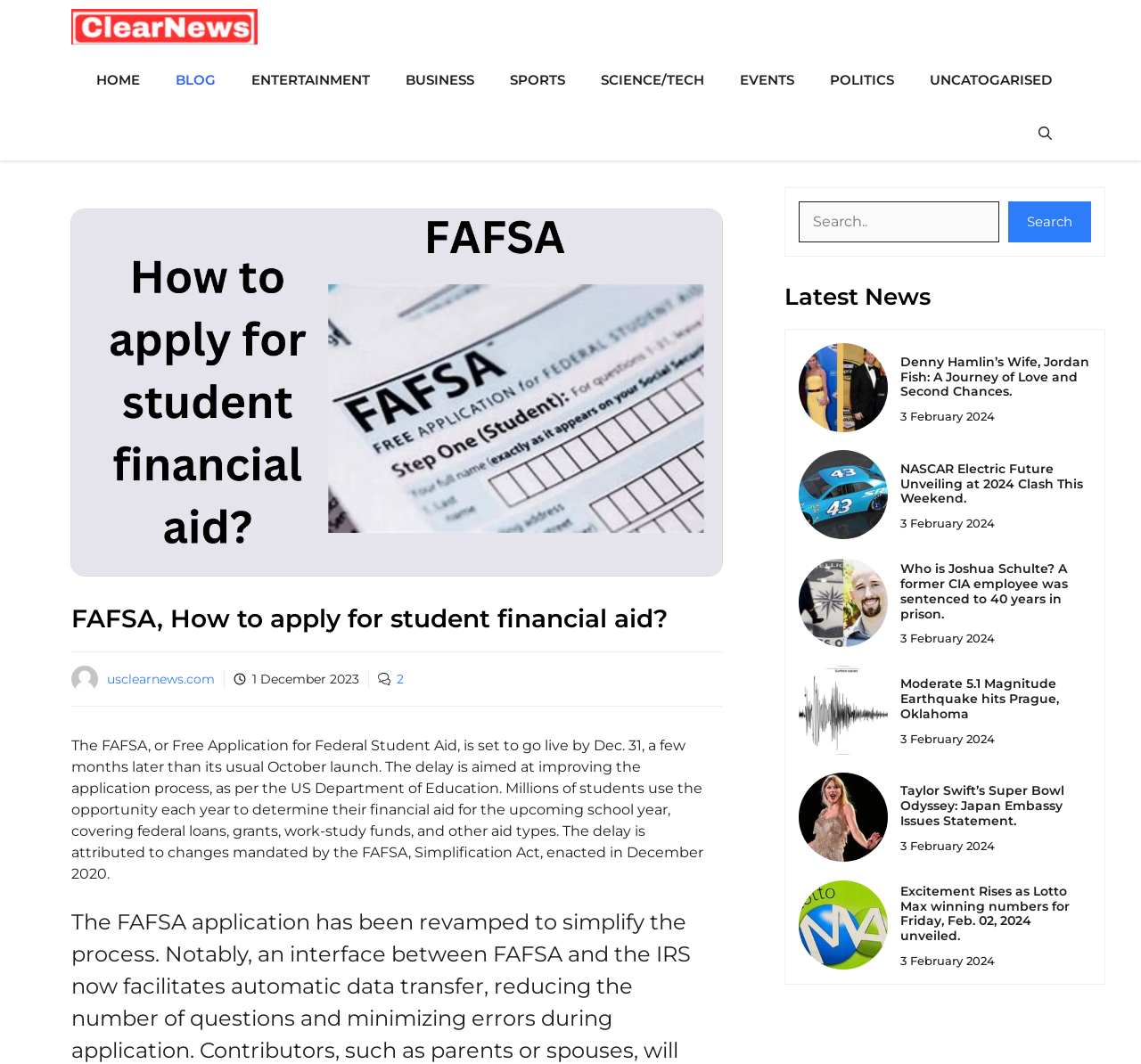Generate an in-depth caption that captures all aspects of the webpage.

The webpage is a news website with a primary navigation menu at the top, featuring links to various categories such as HOME, BLOG, ENTERTAINMENT, BUSINESS, SPORTS, SCIENCE/TECH, EVENTS, POLITICS, and UNCATOGARISED. Below the navigation menu, there is a search bar with an "Open search" button and a search input field.

The main content area is divided into two sections. The top section features a heading "FAFSA, How to apply for student financial aid?" and a brief article about the FAFSA application process, including a photo of the author and a timestamp indicating the article was published on December 1, 2023.

Below the article, there is a section titled "Latest News" with a series of news articles, each featuring a heading, a brief summary, and a timestamp indicating the publication date. The articles are arranged in a grid layout, with each article accompanied by an image. The articles cover various topics, including sports, politics, and entertainment.

There are 7 news articles in total, each with a similar layout and design. The articles are arranged in a vertical column, with the most recent article at the top and the oldest article at the bottom. Each article has a timestamp indicating the publication date, which is February 3, 2024, for all articles.